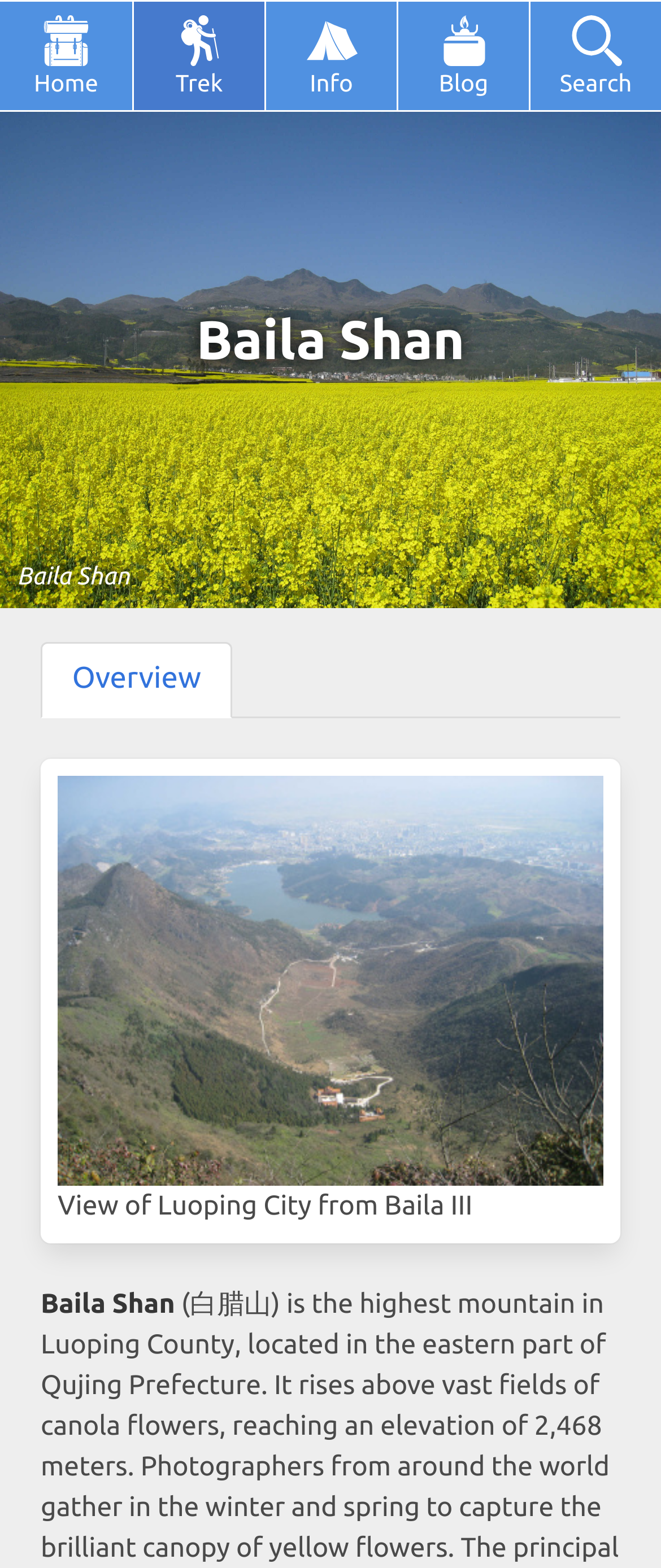Please analyze the image and give a detailed answer to the question:
What is the title of the first link in the content section?

The first link in the content section is located below the top navigation bar and has the text 'Overview', which can be found by examining the link element with the corresponding bounding box coordinates.